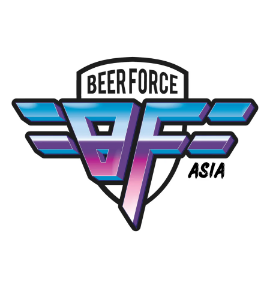Please respond to the question using a single word or phrase:
What is the purpose of the logo?

Visual representation